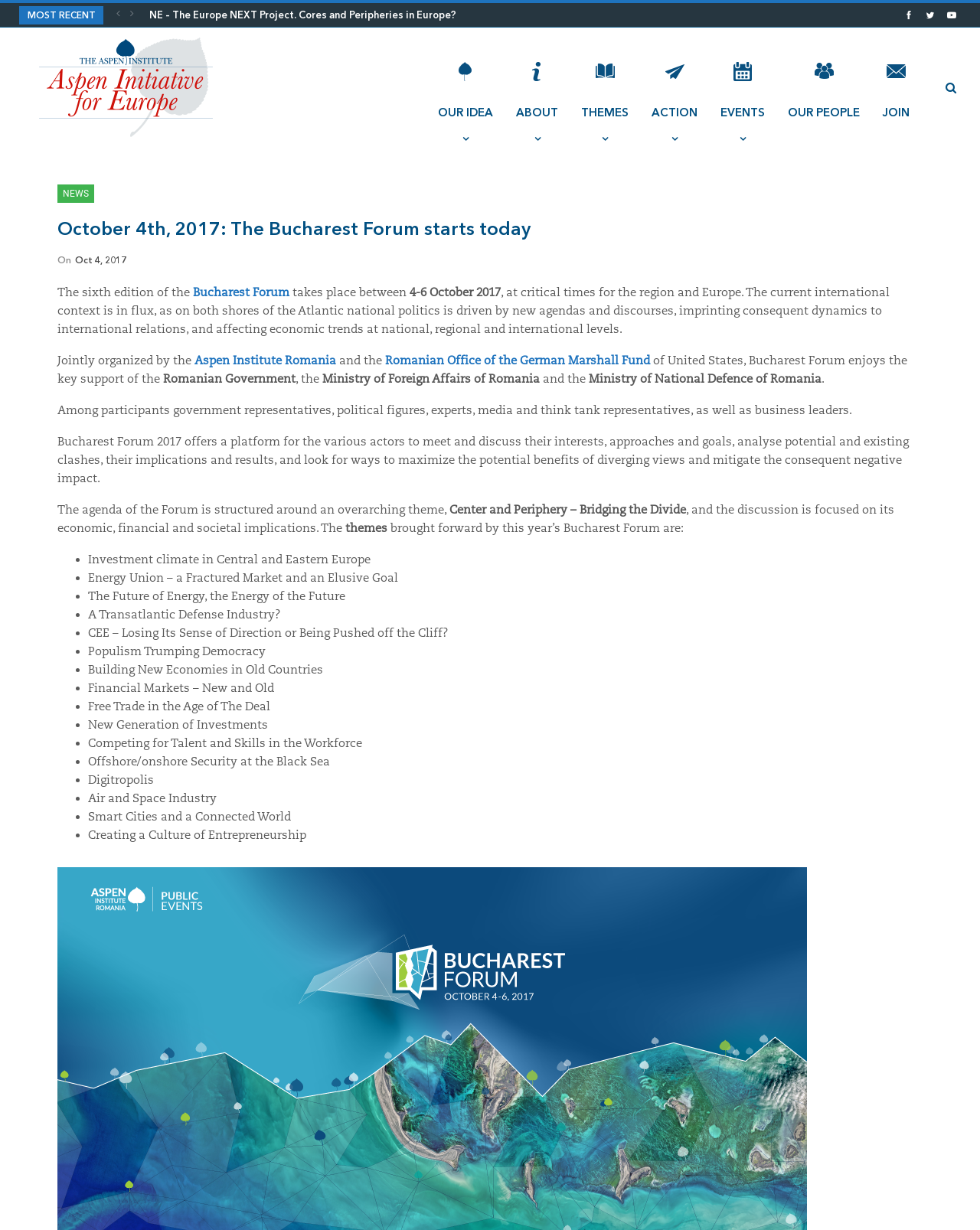Find and specify the bounding box coordinates that correspond to the clickable region for the instruction: "Click on the 'Bucharest Forum' link".

[0.197, 0.232, 0.295, 0.243]